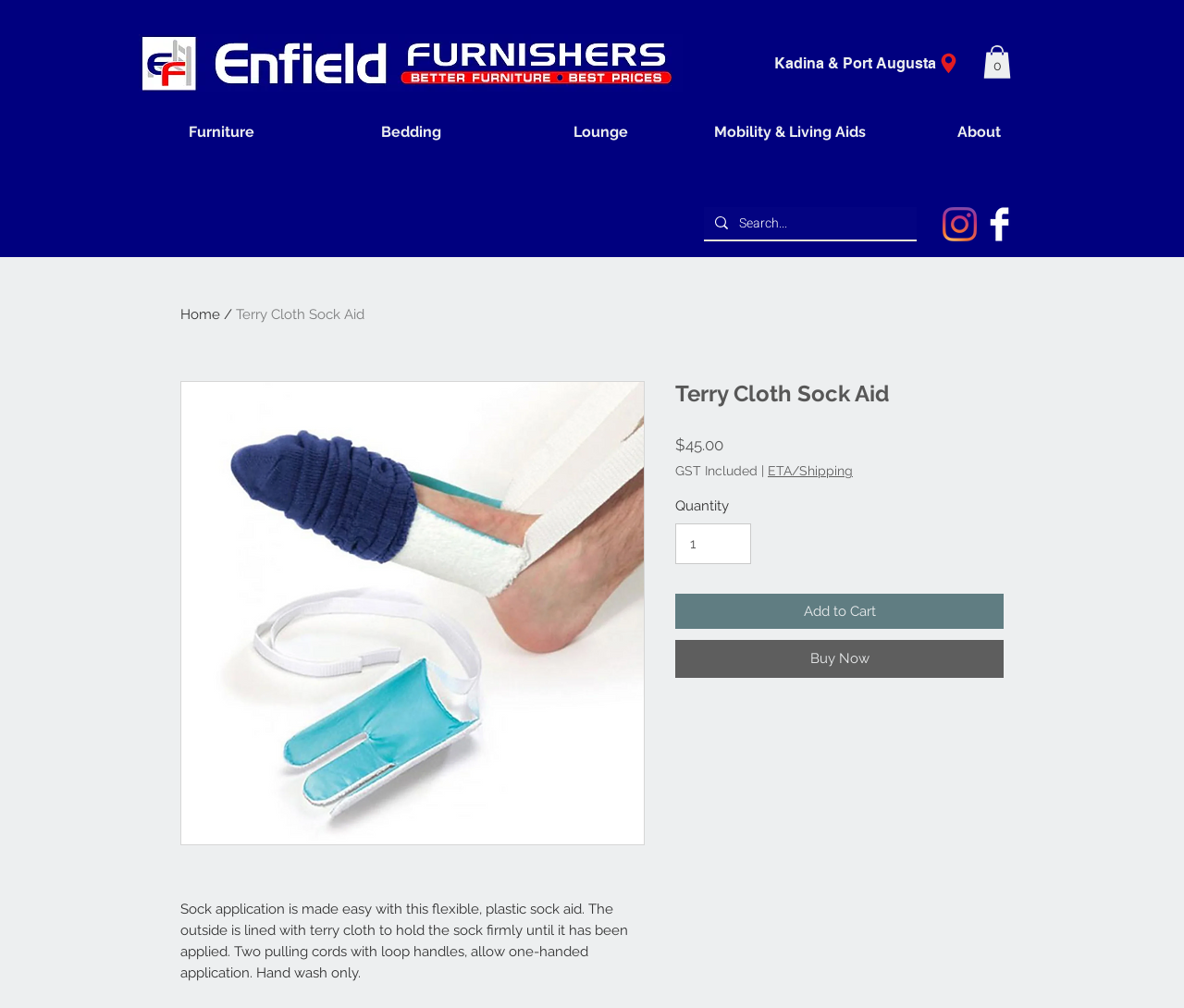Extract the bounding box coordinates for the described element: "Add to Cart". The coordinates should be represented as four float numbers between 0 and 1: [left, top, right, bottom].

[0.57, 0.589, 0.848, 0.624]